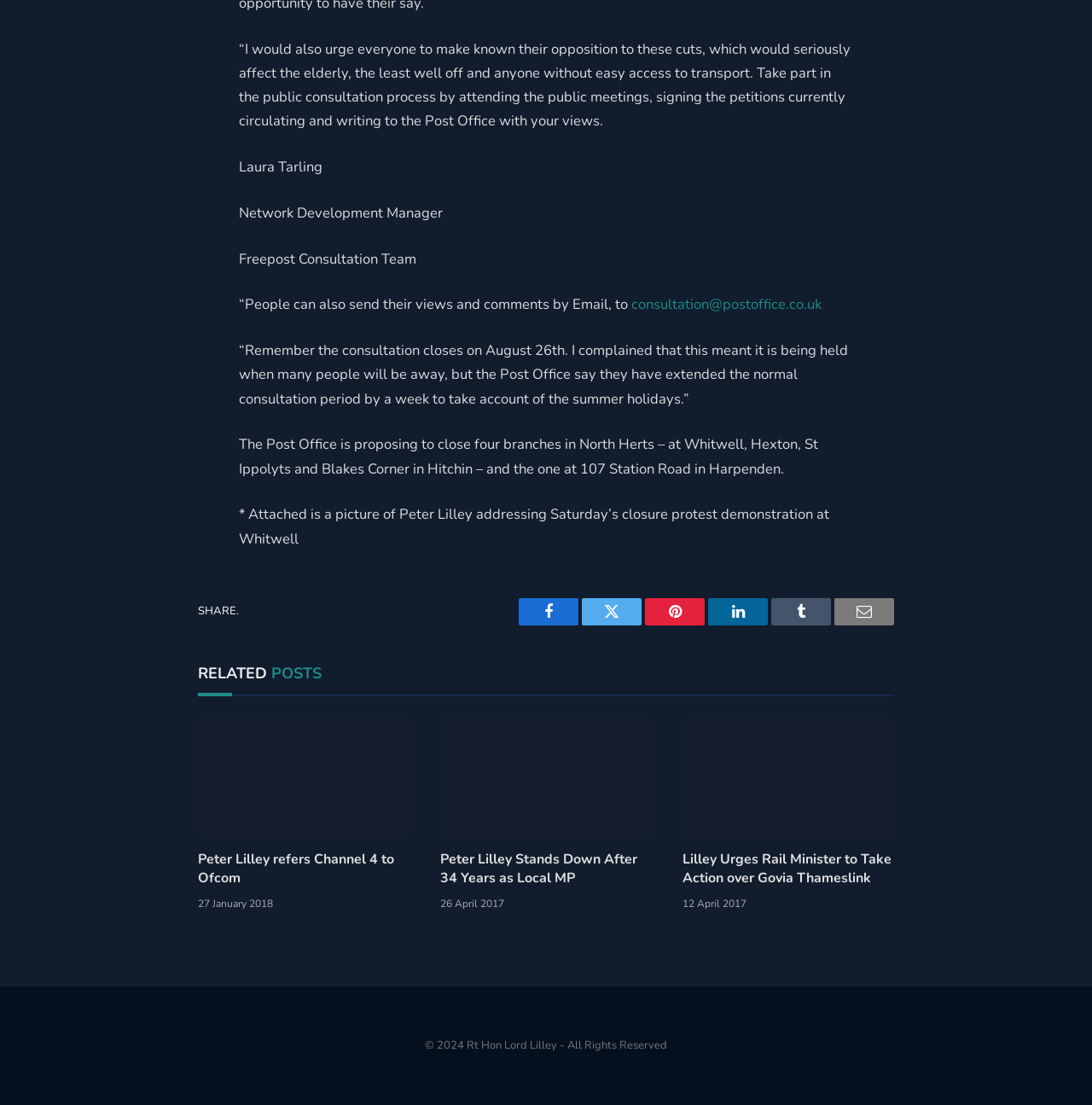Please identify the bounding box coordinates of the element I should click to complete this instruction: 'Send an email to consultation@postoffice.co.uk'. The coordinates should be given as four float numbers between 0 and 1, like this: [left, top, right, bottom].

[0.578, 0.267, 0.752, 0.284]